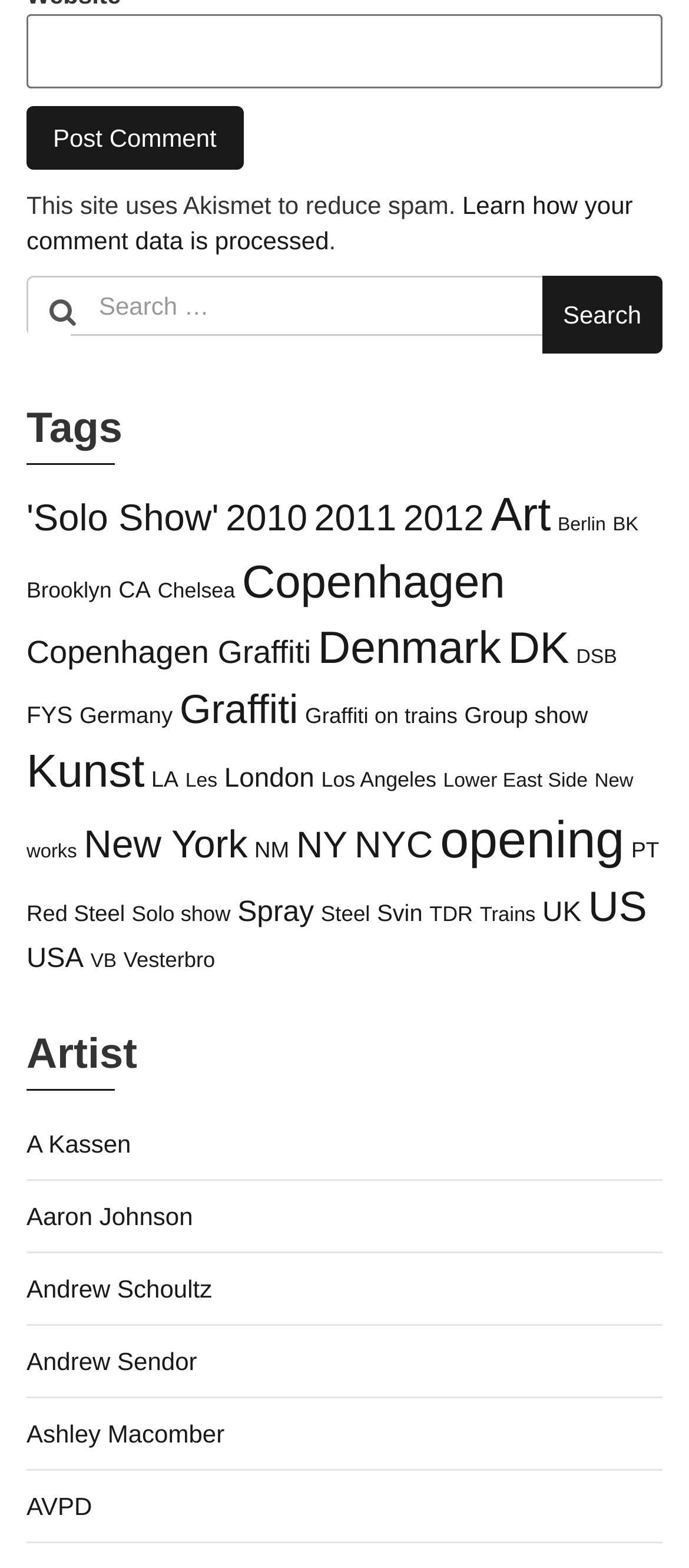Please provide a brief answer to the following inquiry using a single word or phrase:
What is the purpose of the website?

Art and graffiti